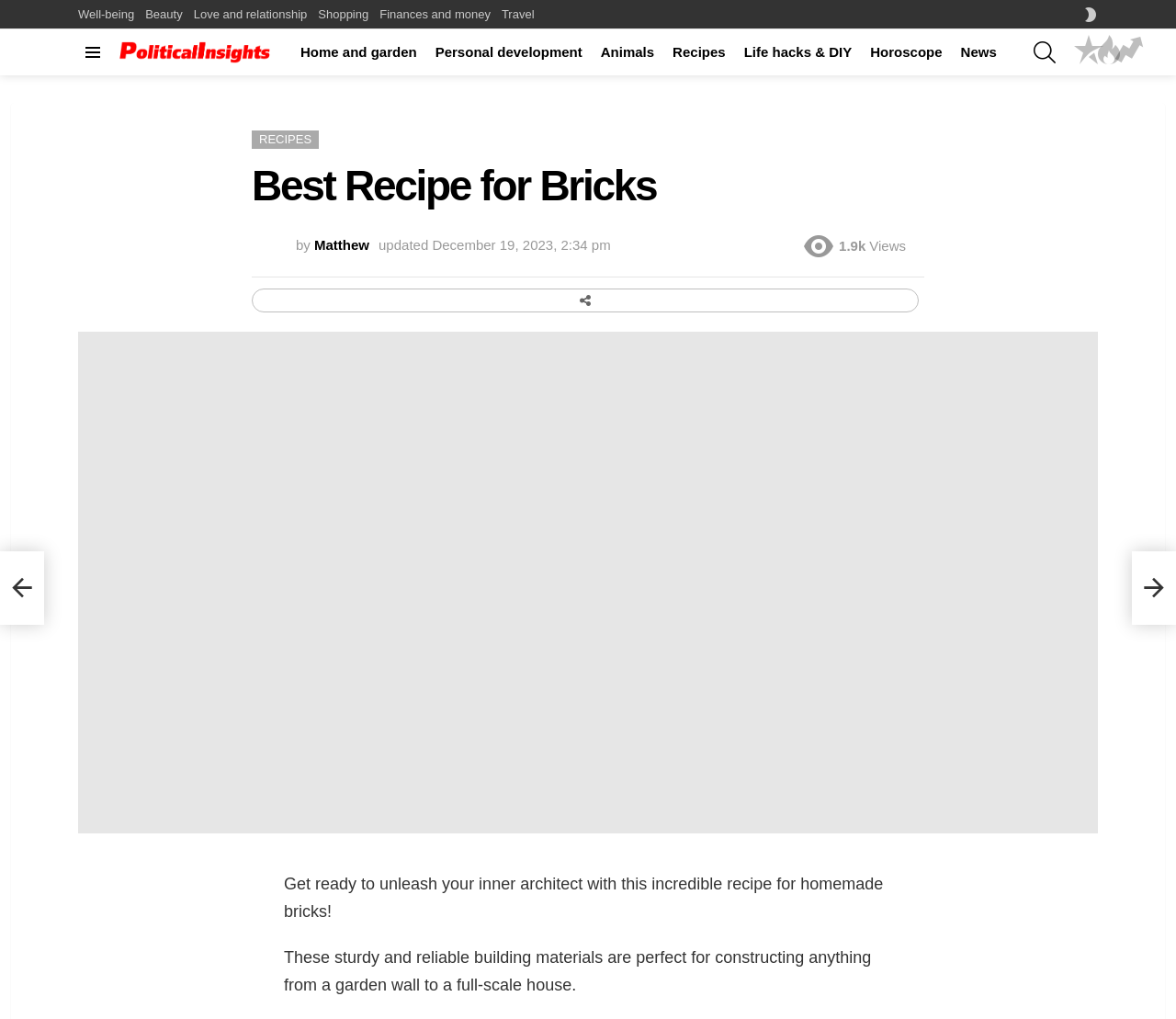Locate and extract the text of the main heading on the webpage.

Best Recipe for Bricks